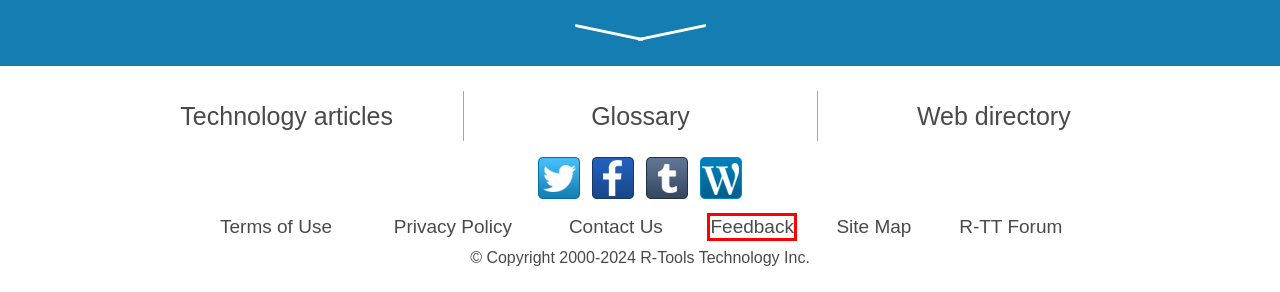You are given a screenshot of a webpage within which there is a red rectangle bounding box. Please choose the best webpage description that matches the new webpage after clicking the selected element in the bounding box. Here are the options:
A. R-TT Website Terms of Use
B. File Recovery Specifics for SSD and Other Devices Supporting the TRIM/UNMAP command
C. R-TT - Site Map
D. Finding RAID parameters
E. Remote data recovery over the Internet
F. Creating a Custom Known File Type for R-Studio
G. R-TT - Feedback
H. Emergency File Recovery Using R-Studio Emergency

G